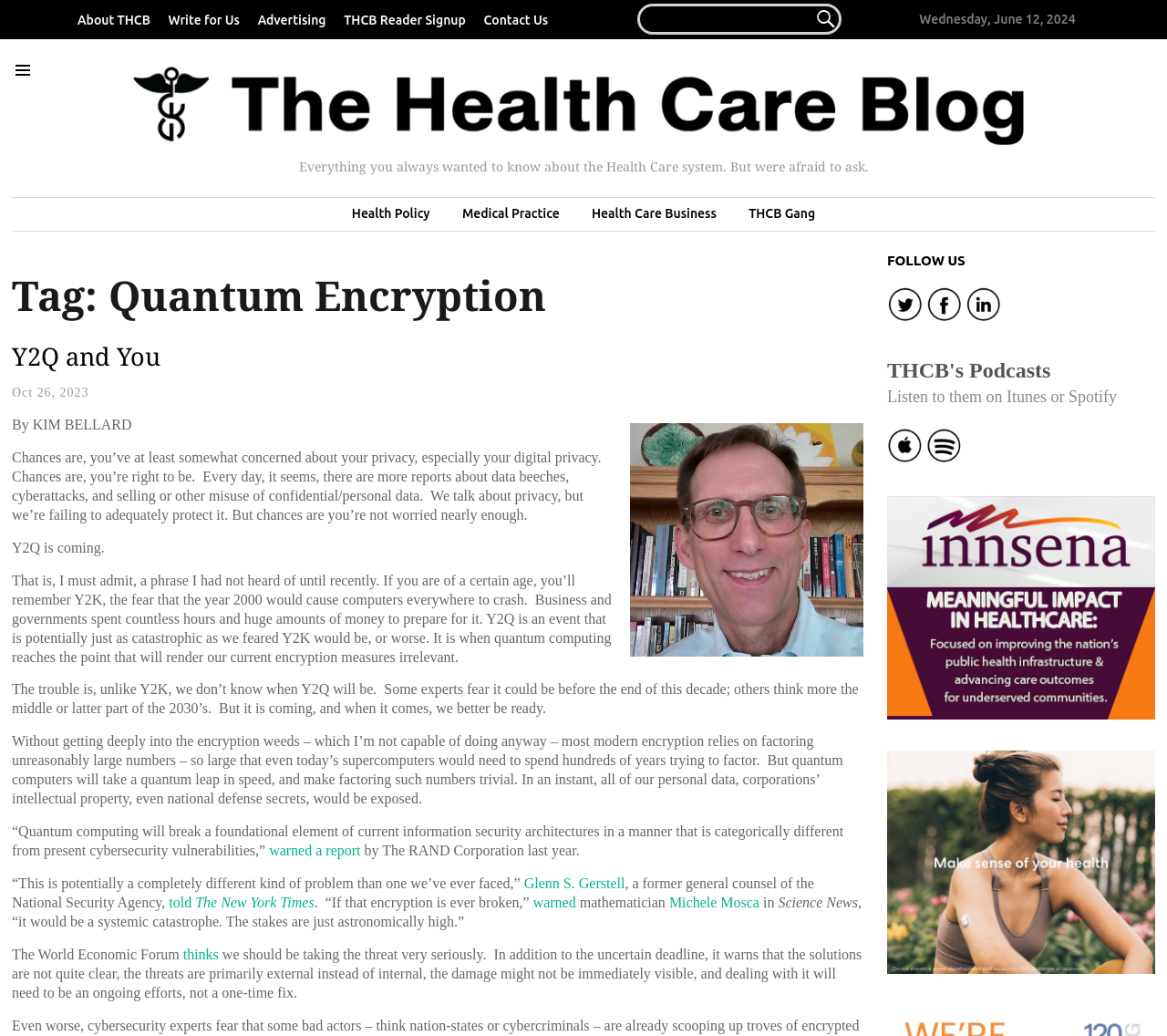How many social media links are there in the 'FOLLOW US' section?
Can you provide a detailed and comprehensive answer to the question?

I found the number of social media links in the 'FOLLOW US' section by looking at the links [204], [205], [206], and [209] which are all images and have similar bounding box coordinates.